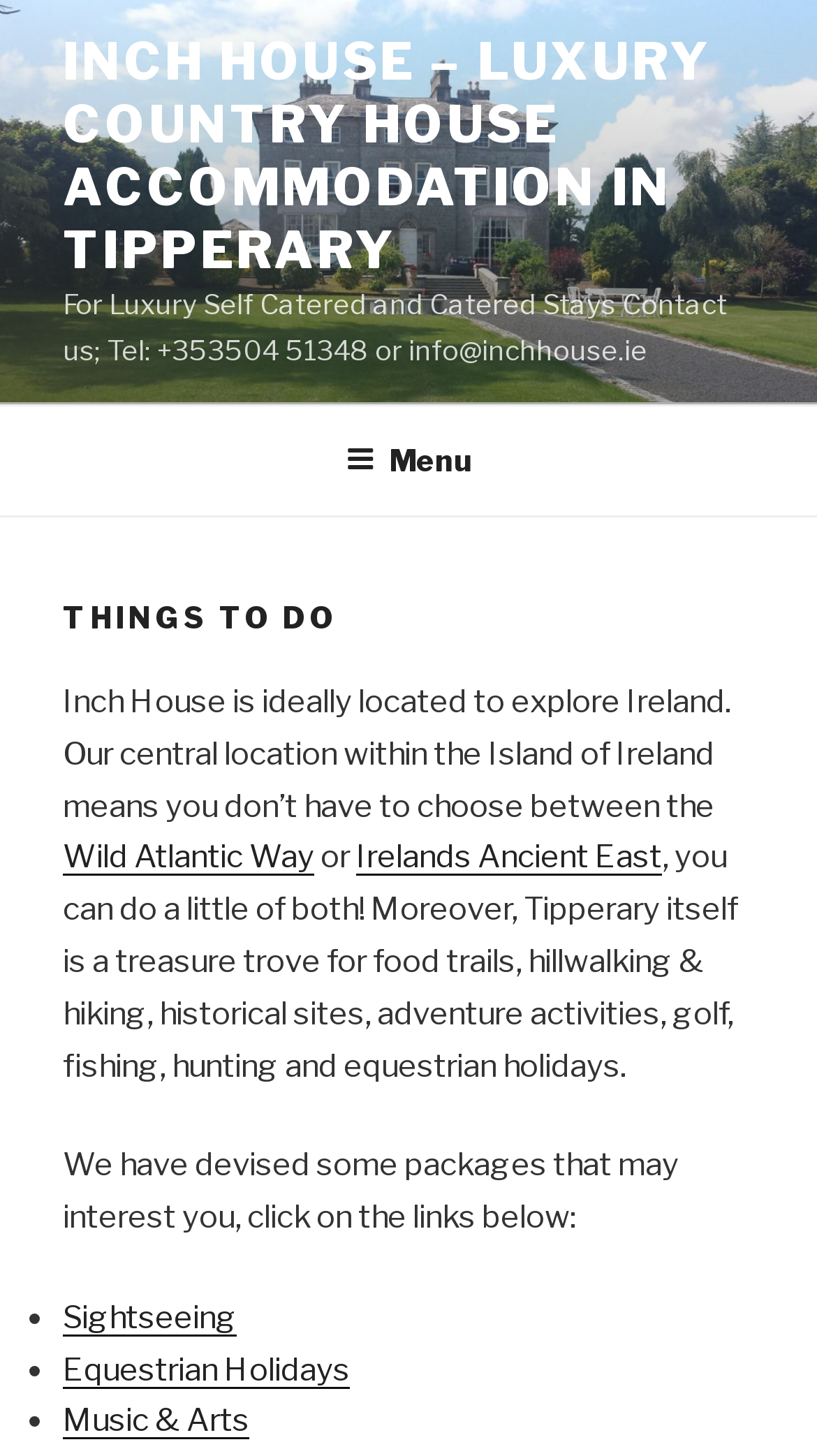Provide an in-depth description of the elements and layout of the webpage.

This webpage is about Inch House, a luxury country house accommodation in Tipperary, Ireland. At the top of the page, there is a large image of the manor house, taking up almost the entire width of the page. Below the image, there is a link to the main content of the page, labeled "Skip to content". 

To the right of the image, there is a heading that reads "INCH HOUSE – LUXURY COUNTRY HOUSE ACCOMMODATION IN TIPPERARY", followed by a paragraph of text that provides contact information for booking inquiries. 

Below the image, there is a top navigation menu that spans the entire width of the page. The menu has a button labeled "Menu" that, when expanded, reveals a dropdown menu with several options. 

The main content of the page is divided into sections, with a heading that reads "THINGS TO DO". The first section describes the location of Inch House, stating that it is ideally located to explore Ireland, with its central location allowing visitors to explore both the Wild Atlantic Way and Ireland's Ancient East. 

The text continues to describe the various activities and attractions that Tipperary has to offer, including food trails, hillwalking, historical sites, adventure activities, golf, fishing, hunting, and equestrian holidays. 

Below this section, there is a paragraph that invites visitors to explore the various packages that Inch House has devised, with links to different activities such as sightseeing, equestrian holidays, and music and arts. These links are presented in a bulleted list, with each item preceded by a bullet point.